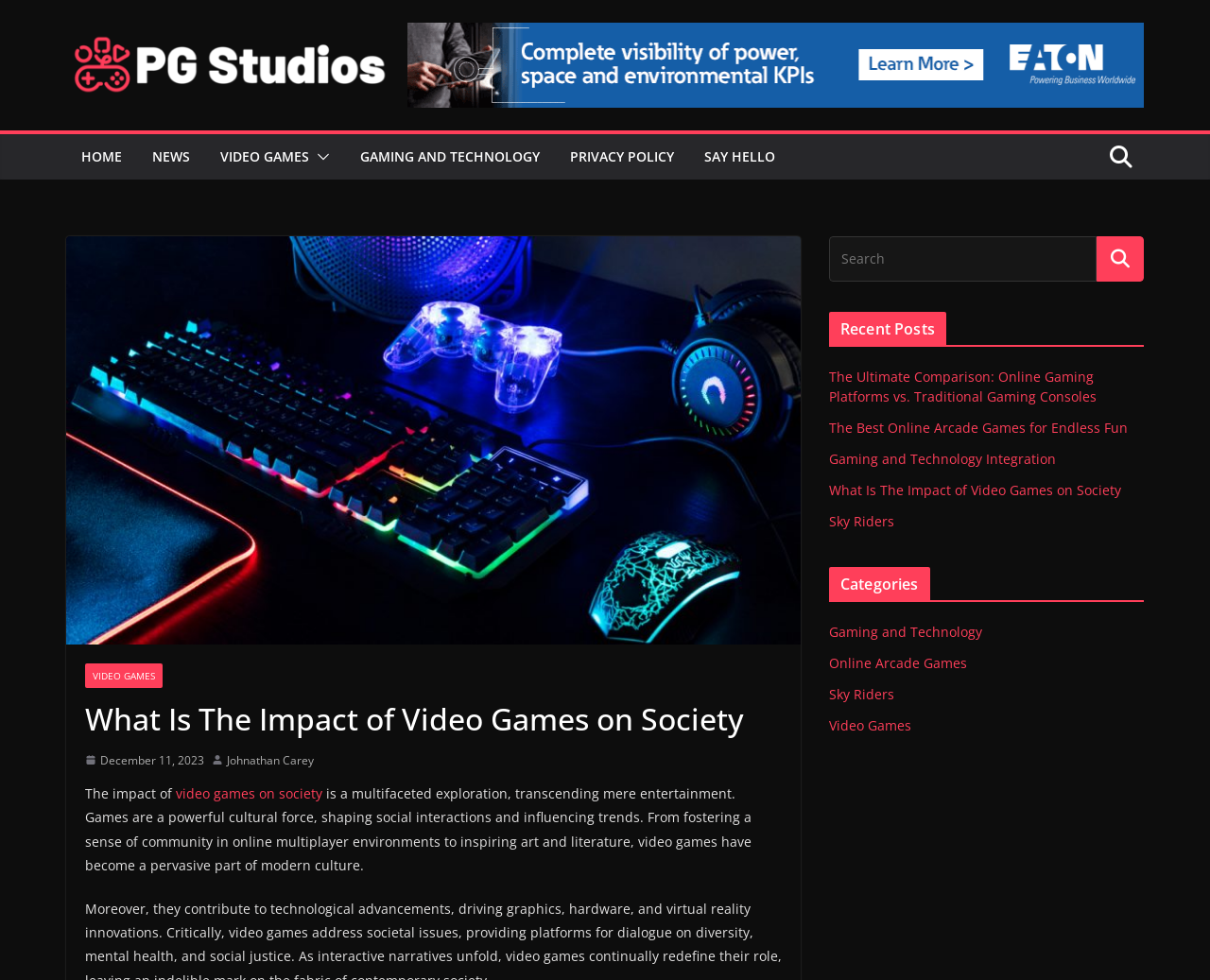Please specify the bounding box coordinates for the clickable region that will help you carry out the instruction: "View recent posts".

[0.685, 0.318, 0.945, 0.354]